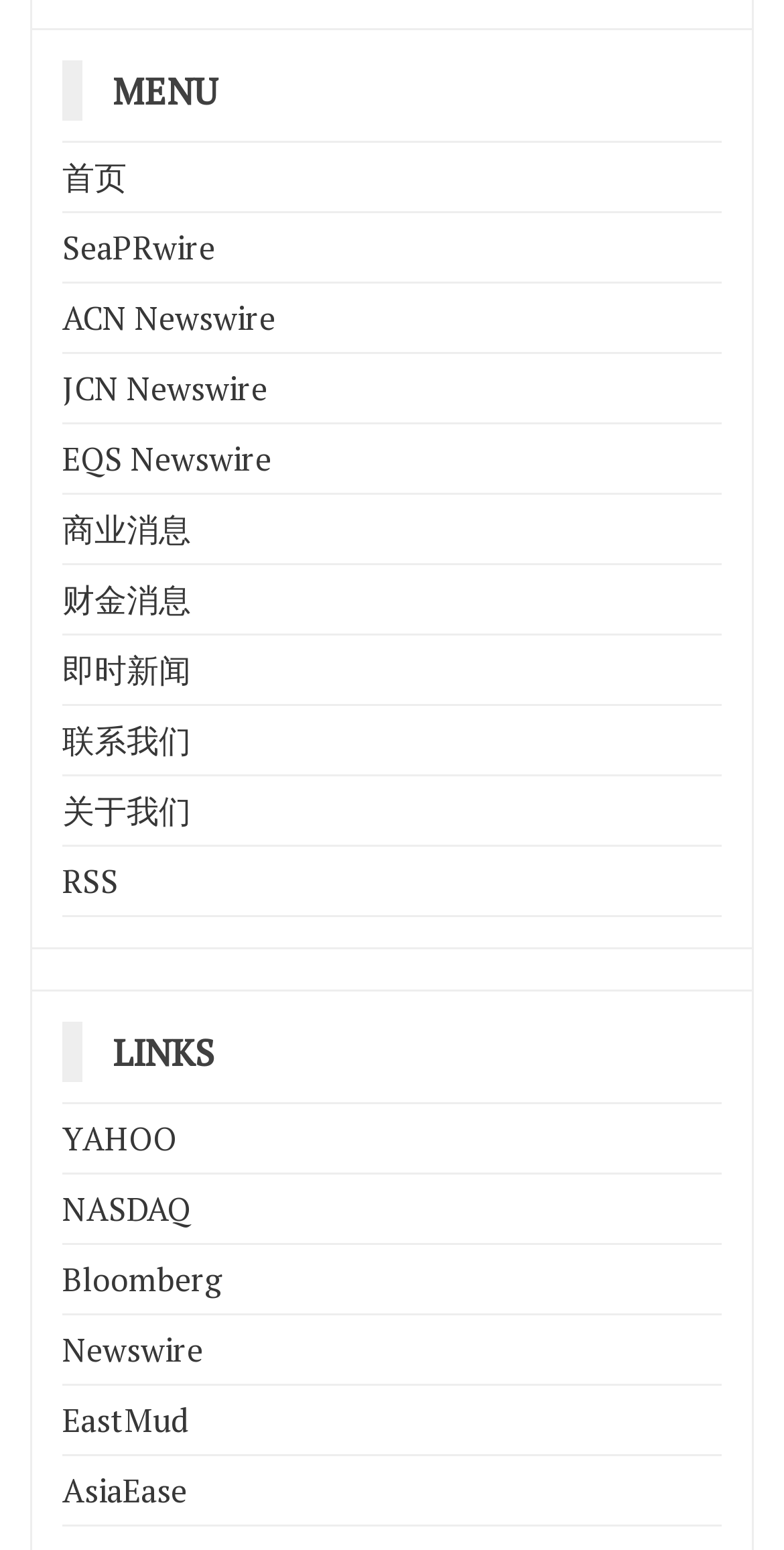Look at the image and write a detailed answer to the question: 
What is the main category of links on the top?

The main category of links on the top can be inferred from the links '首页', 'SeaPRwire', 'ACN Newswire', 'JCN Newswire', 'EQS Newswire', which are all related to news and press releases.